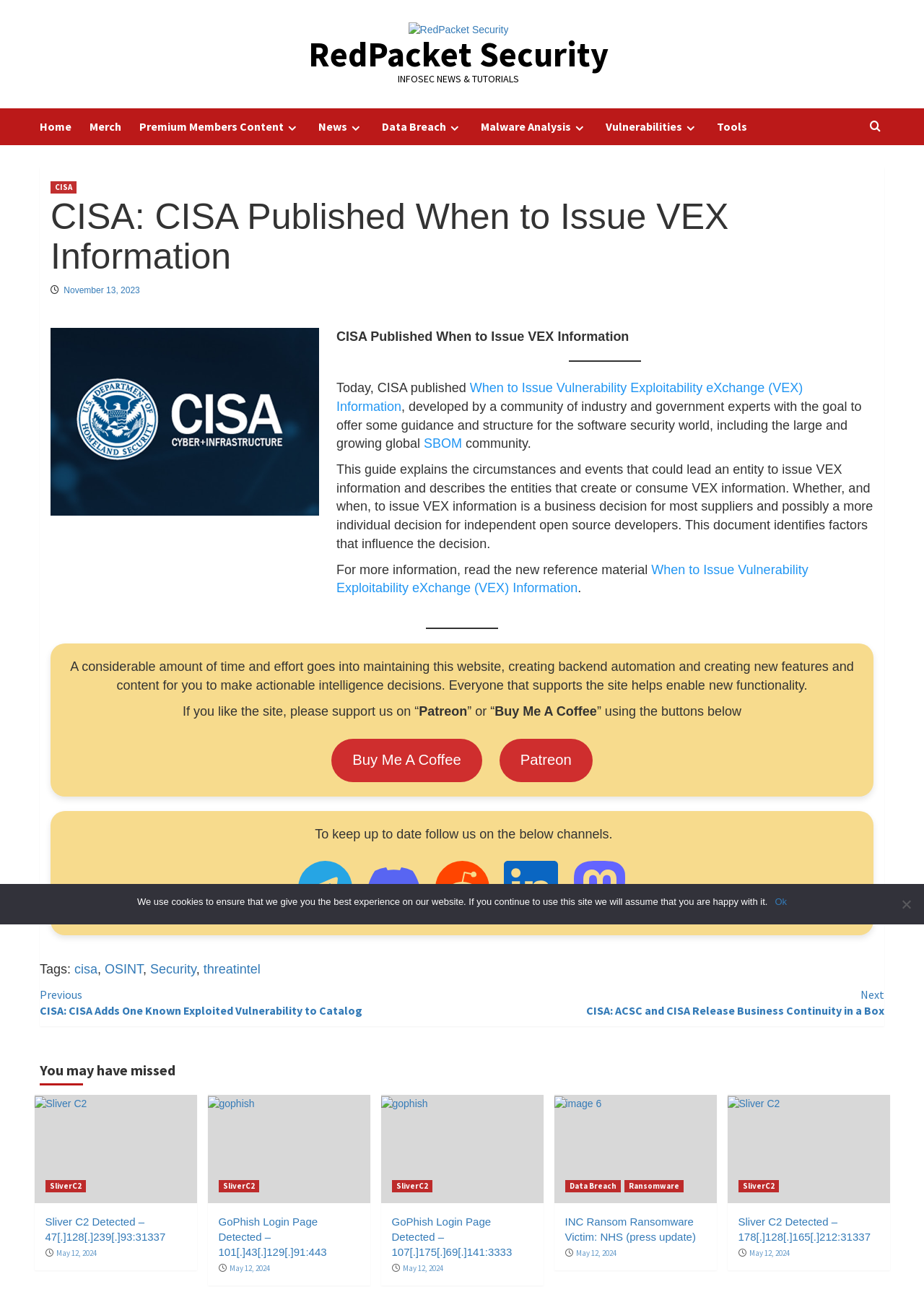Determine the bounding box coordinates for the UI element matching this description: "Buy Me A Coffee".

[0.359, 0.572, 0.522, 0.605]